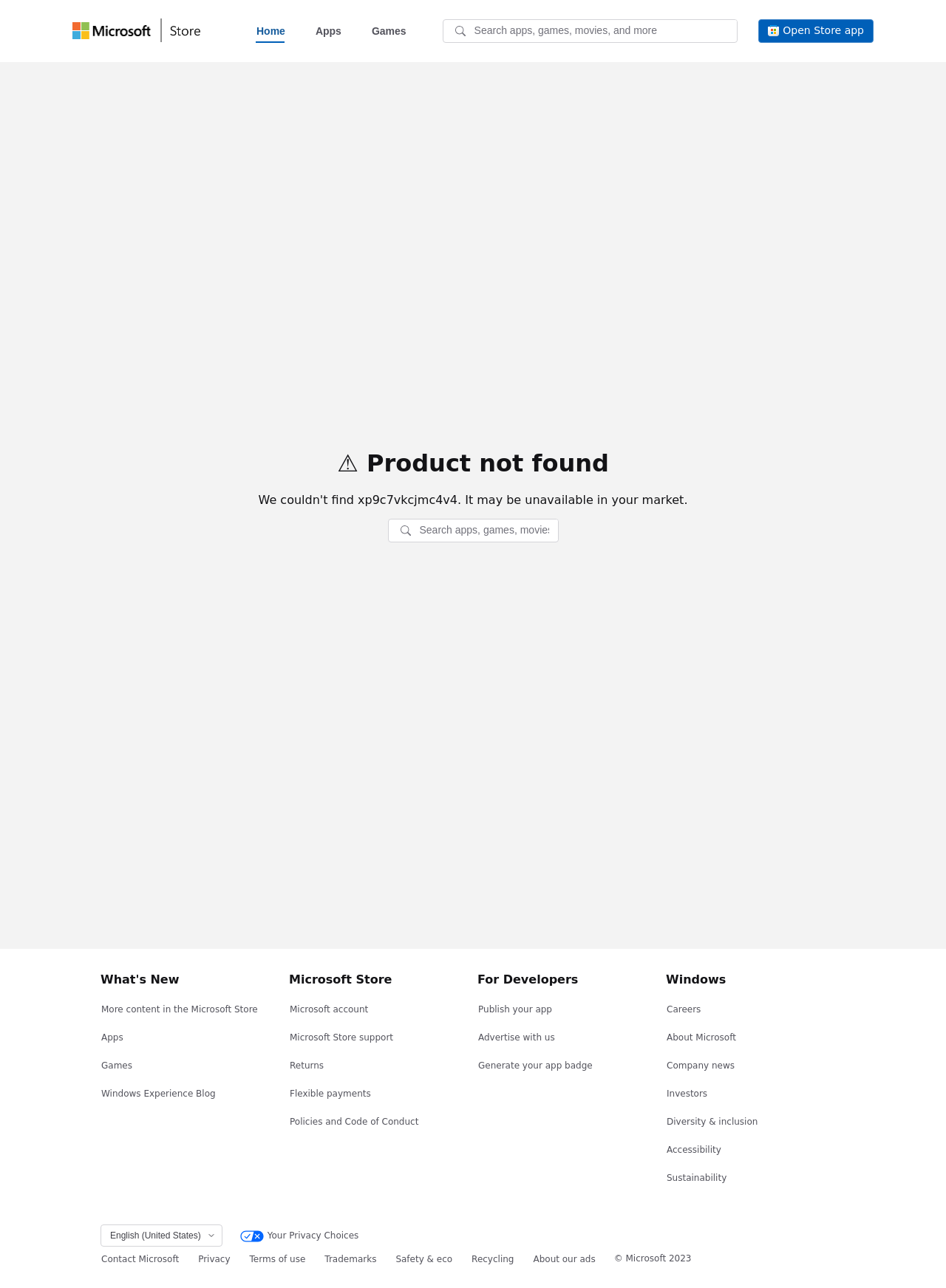What is the error message displayed on the webpage?
Please provide a comprehensive answer based on the contents of the image.

The heading '⚠️ Product not found' is displayed prominently on the webpage, indicating that the product or app being searched for is not available in the Microsoft Store.